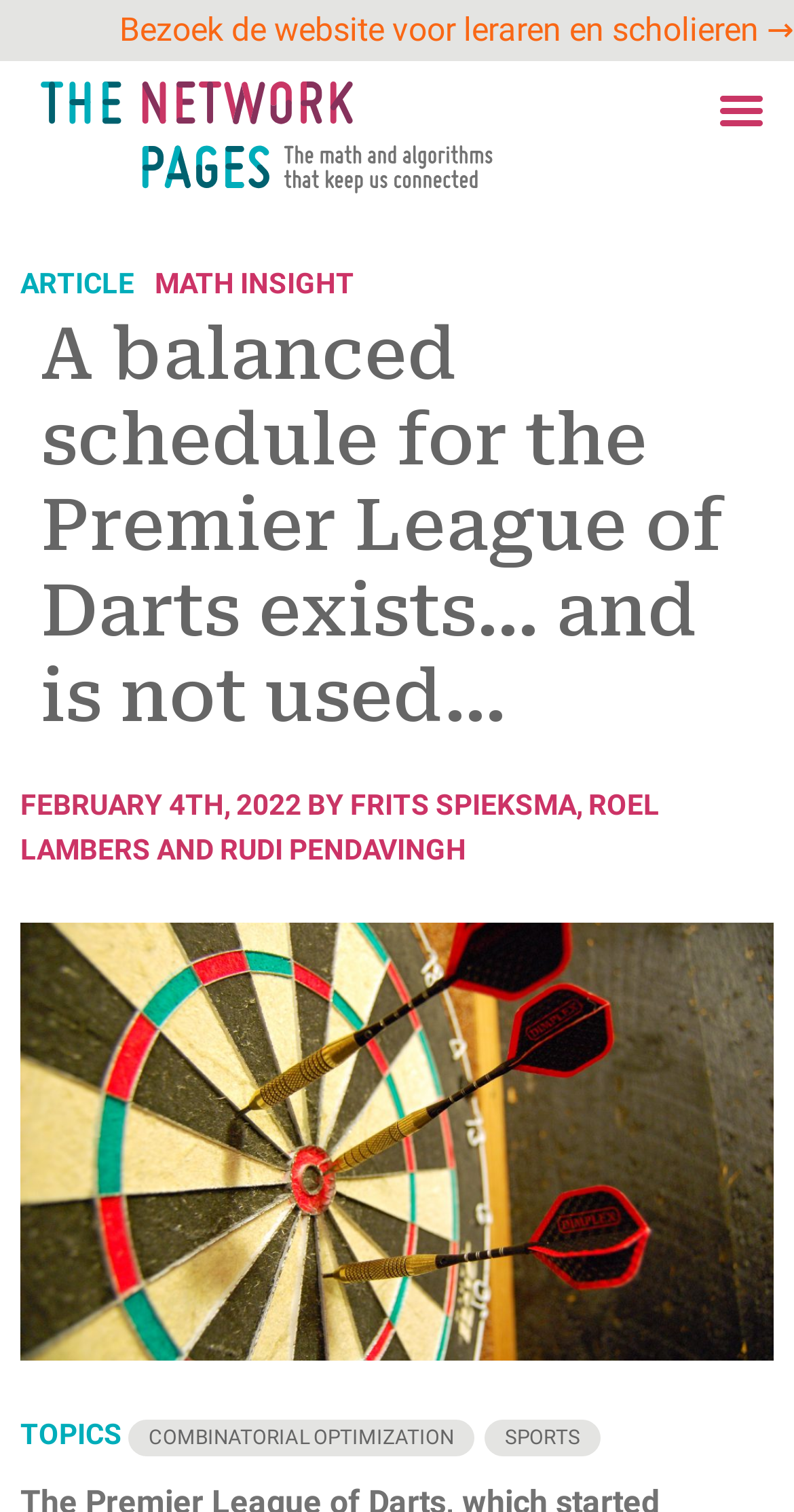What are the topics related to the article?
Please answer using one word or phrase, based on the screenshot.

COMBINATORIAL OPTIMIZATION, SPORTS